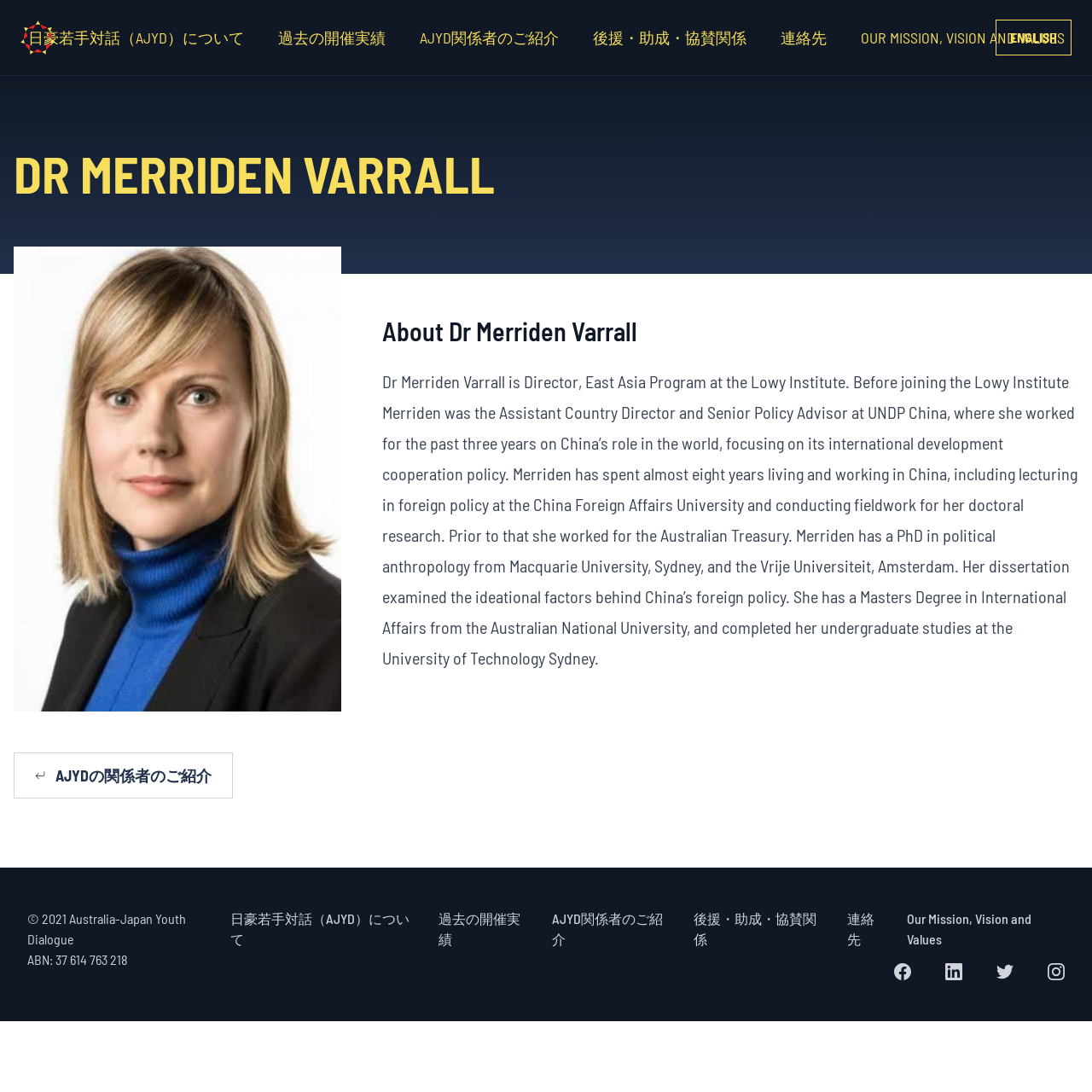Please locate the bounding box coordinates of the element that should be clicked to complete the given instruction: "Explore the introduction of AJYD's related personnel".

[0.012, 0.689, 0.988, 0.731]